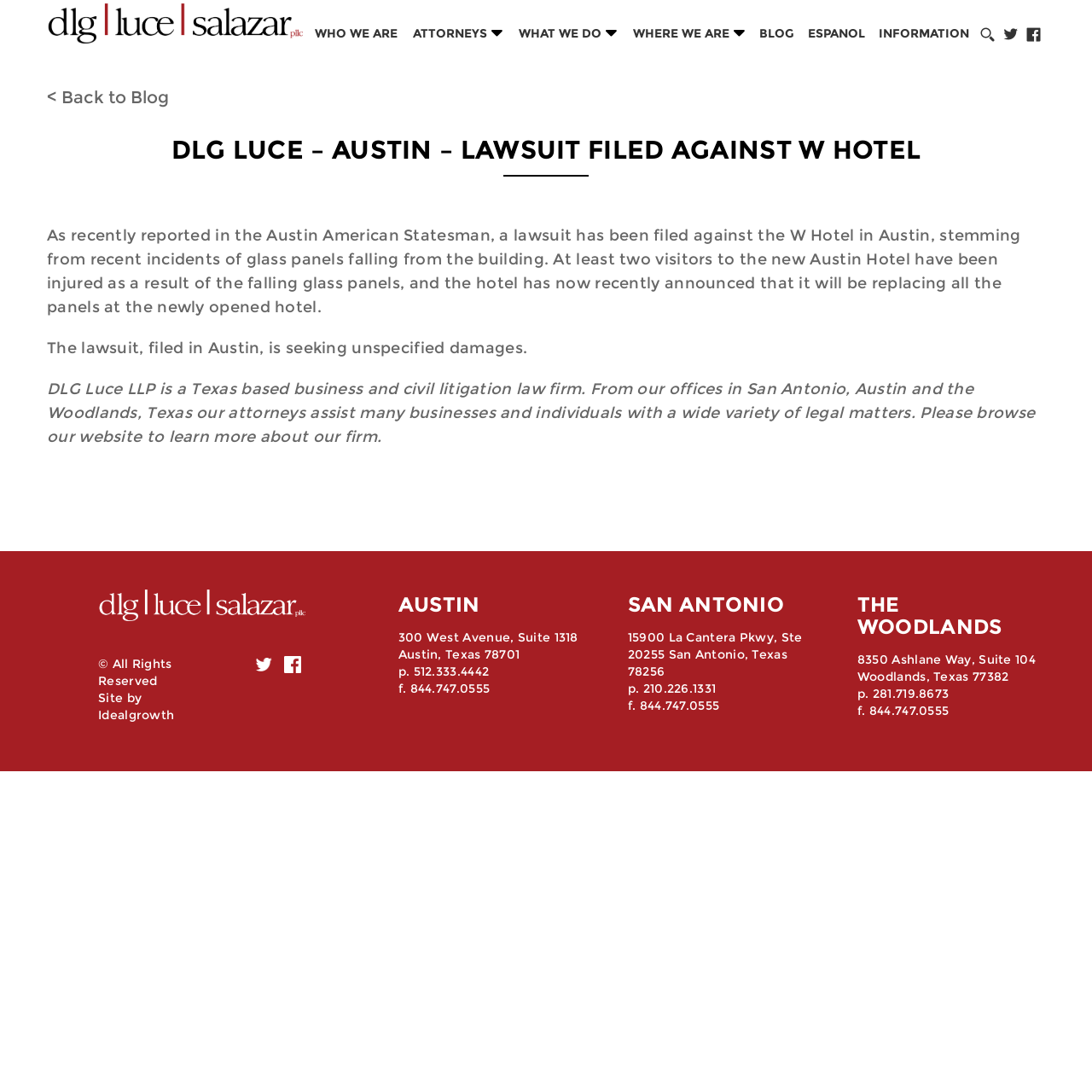Please determine the bounding box coordinates for the element with the description: "Who we are".

[0.288, 0.023, 0.364, 0.038]